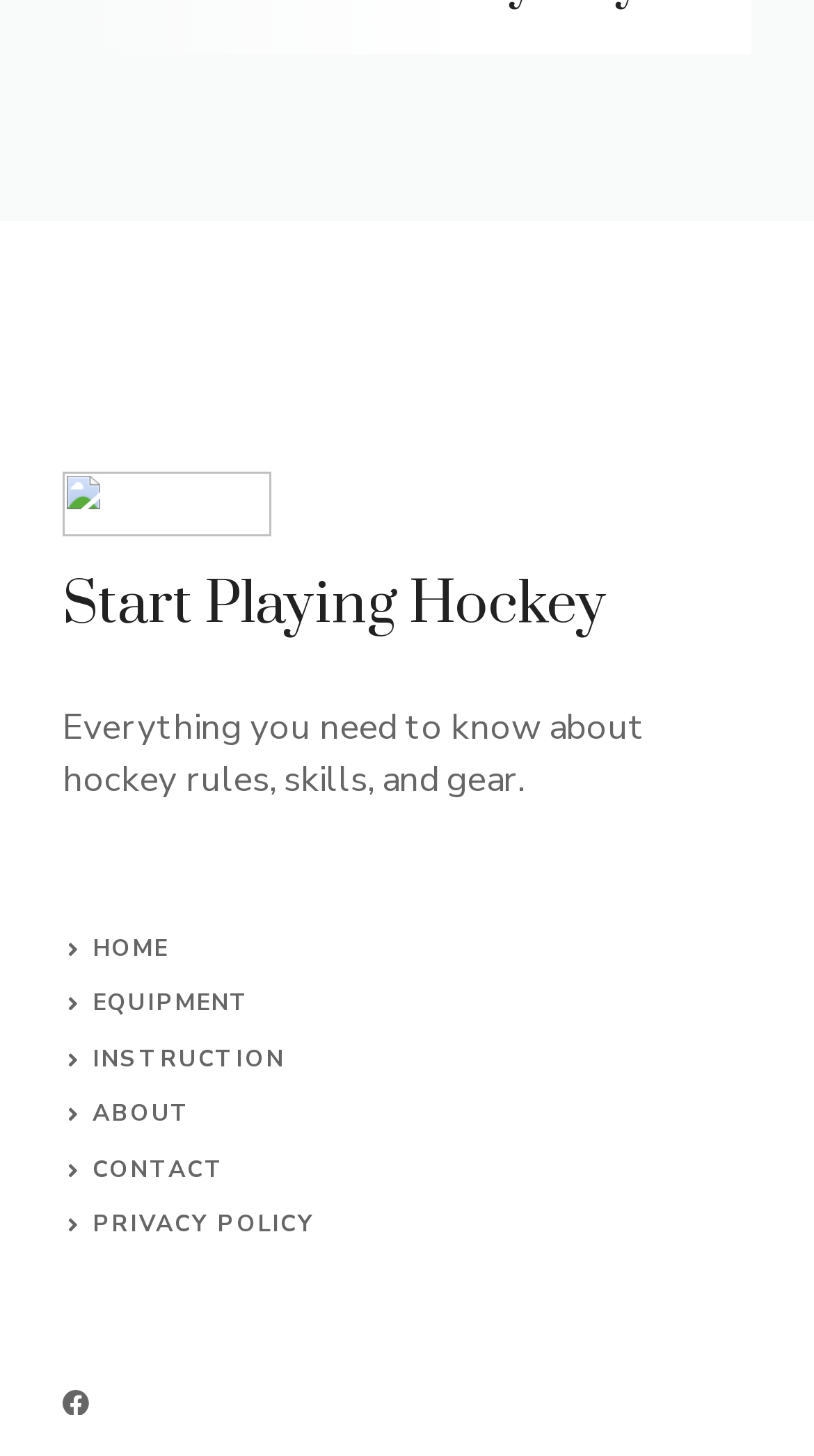How many figures are on the webpage?
Provide a short answer using one word or a brief phrase based on the image.

1